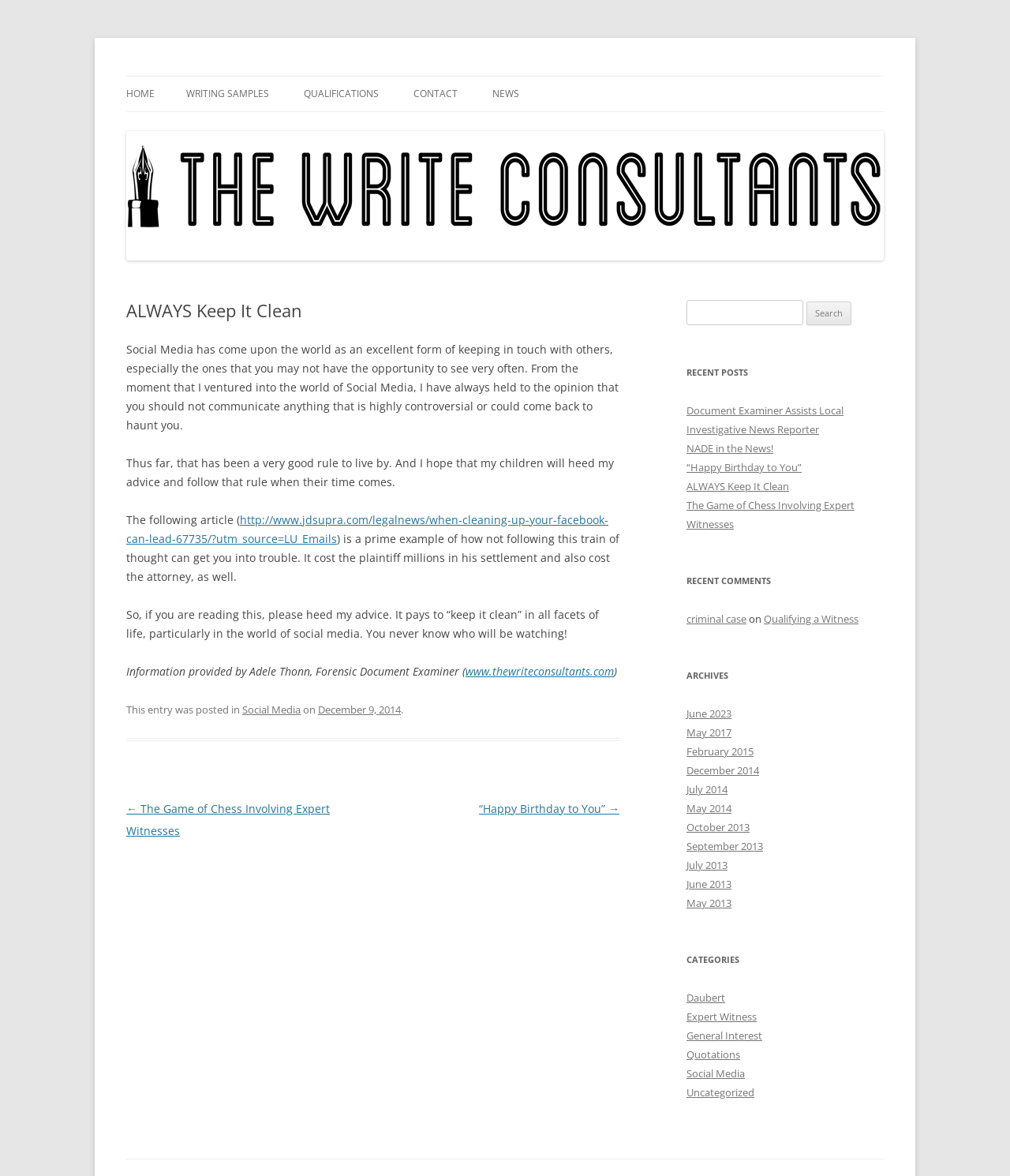Produce an extensive caption that describes everything on the webpage.

The webpage is about The Write Consultants, a document examination service. At the top, there is a heading with the company name, followed by a link to the company's homepage. Below that, there is a navigation menu with links to different sections of the website, including HOME, WRITING SAMPLES, QUALIFICATIONS, CONTACT, and NEWS.

The main content of the page is an article titled "ALWAYS Keep It Clean" which discusses the importance of being cautious when using social media. The article is divided into several paragraphs, with a link to an external article in the middle. The article is written in a conversational tone and includes the author's personal experience and advice.

To the right of the main content, there is a sidebar with several sections. The first section is a search bar where users can search for specific content on the website. Below that, there is a list of recent posts, including links to other articles on the website. Further down, there are sections for recent comments, archives, and categories.

At the bottom of the page, there is a footer with a copyright notice and a link to the company's website. There are also links to social media platforms and a contact form.

Throughout the page, there are several headings and subheadings that help to organize the content and make it easier to read. The layout is clean and easy to navigate, with a clear hierarchy of information.